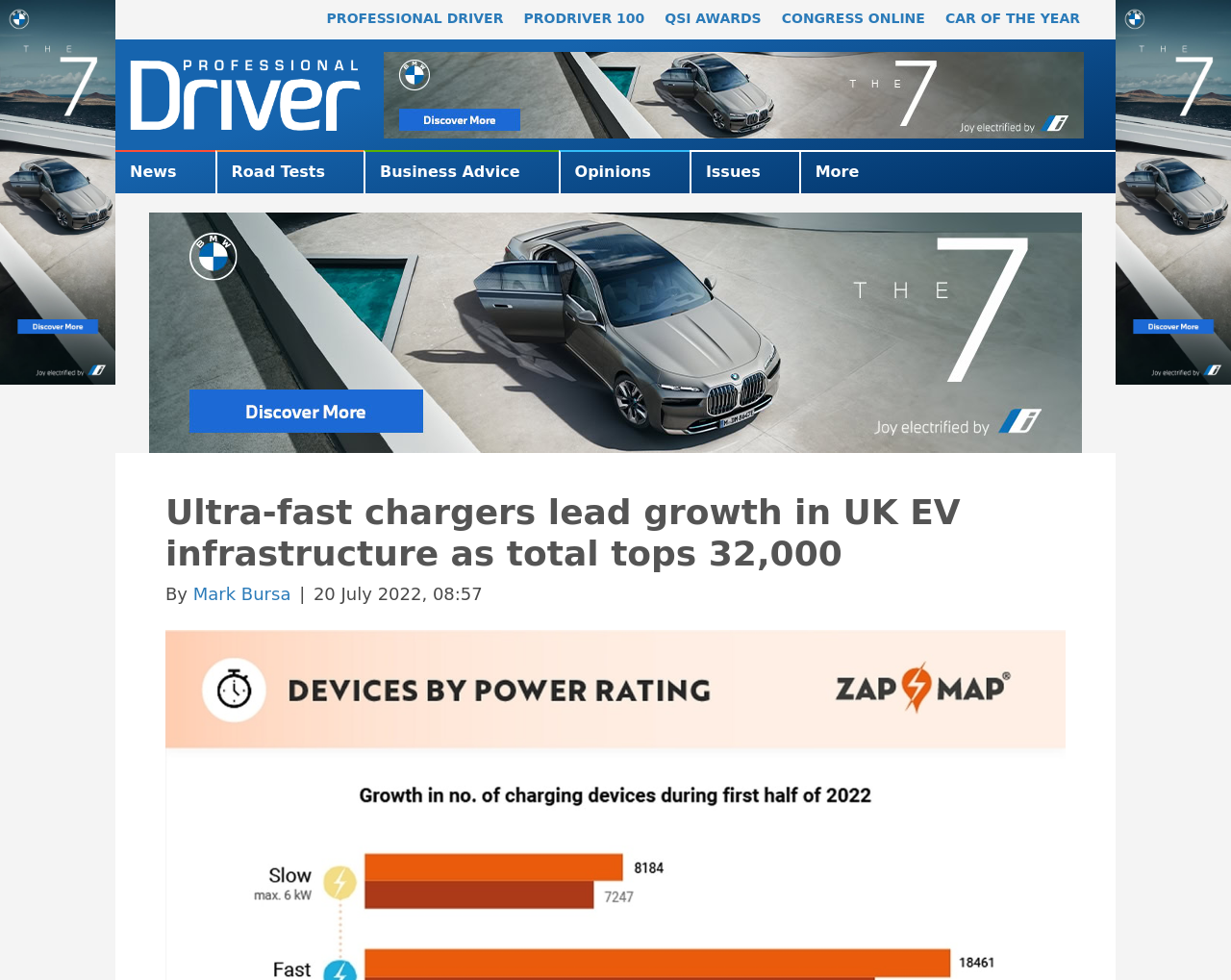Locate the bounding box coordinates of the clickable part needed for the task: "Click the 'PROFESSIONAL DRIVER' link".

[0.257, 0.0, 0.417, 0.039]